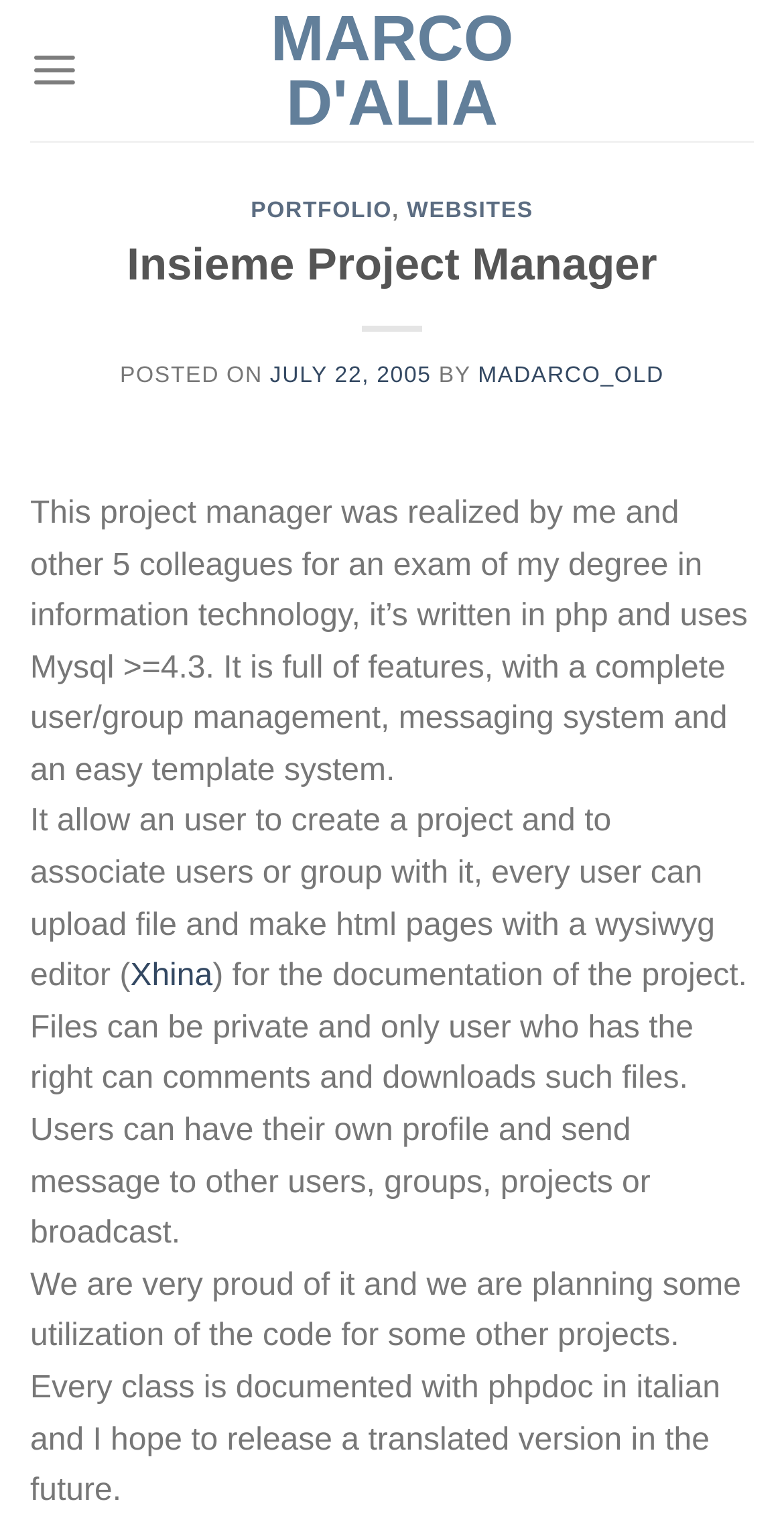Locate the bounding box coordinates of the clickable element to fulfill the following instruction: "View the project manager details". Provide the coordinates as four float numbers between 0 and 1 in the format [left, top, right, bottom].

[0.1, 0.155, 0.9, 0.193]